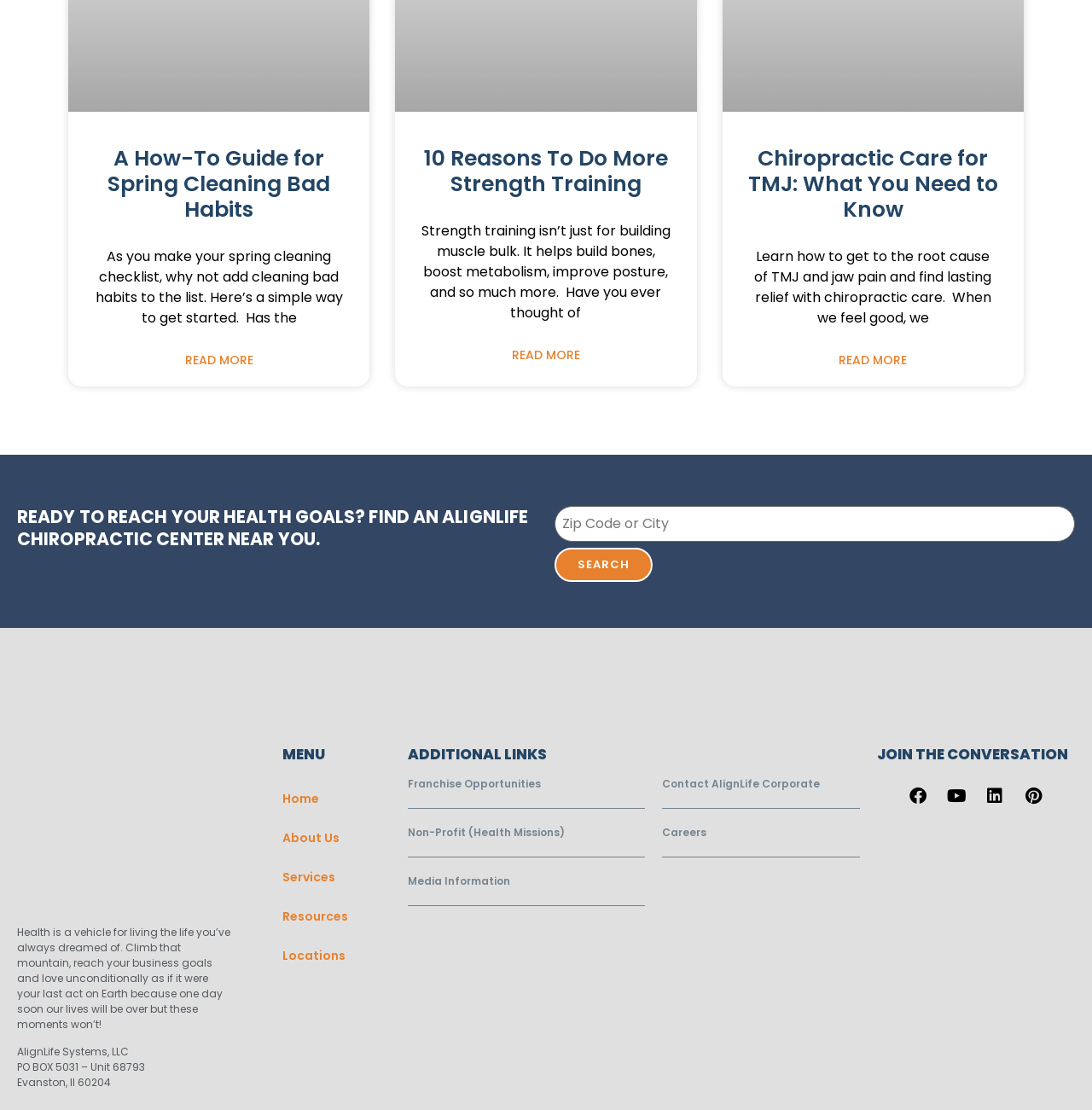Predict the bounding box of the UI element that fits this description: "Careers".

[0.606, 0.743, 0.647, 0.756]